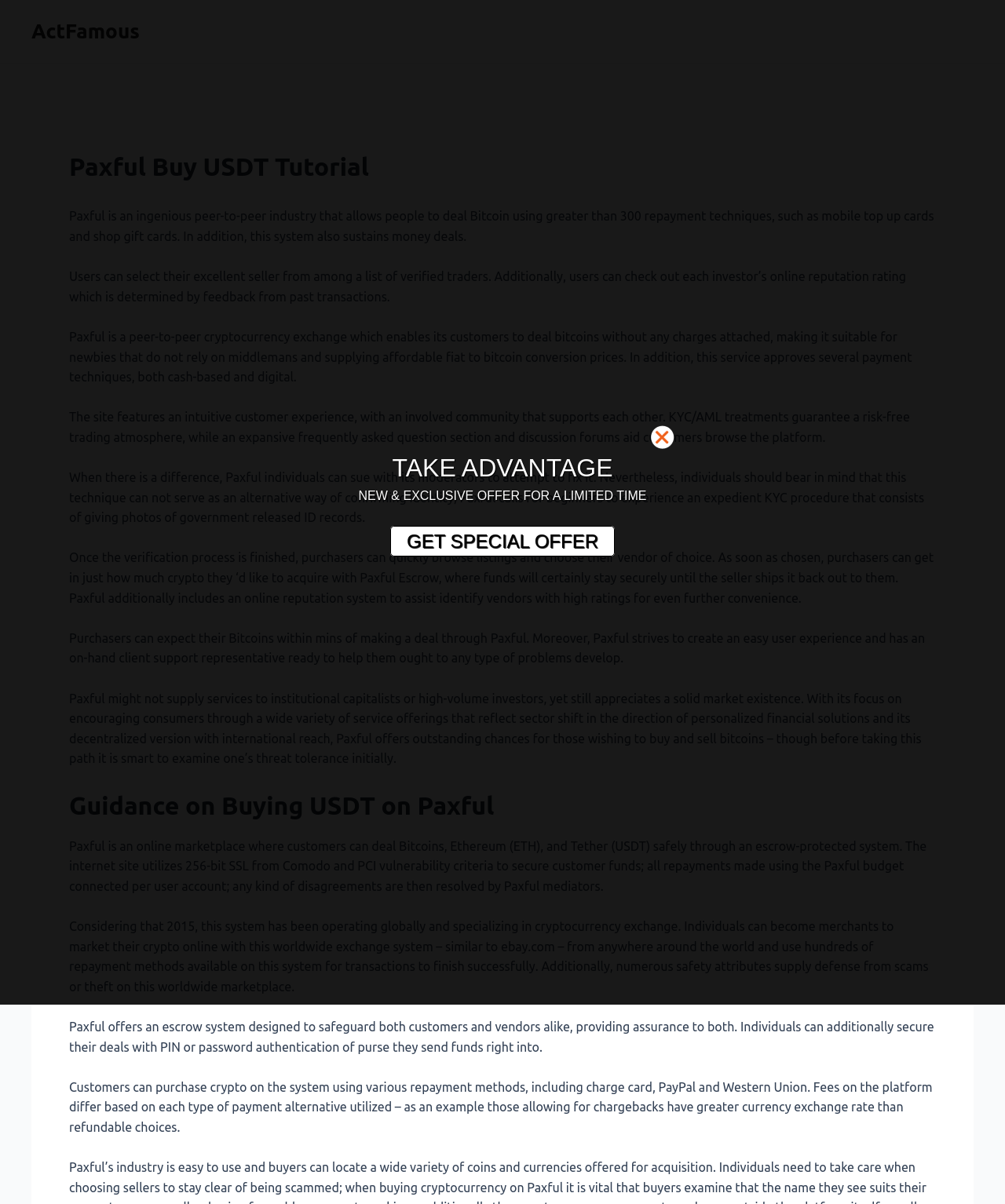Can you give a detailed response to the following question using the information from the image? What is the minimum requirement for beginners on Paxful?

According to the webpage content, beginners on Paxful are required to undergo an expedient KYC process that includes giving photos of government-issued ID records. This is a necessary step for new users on the platform.